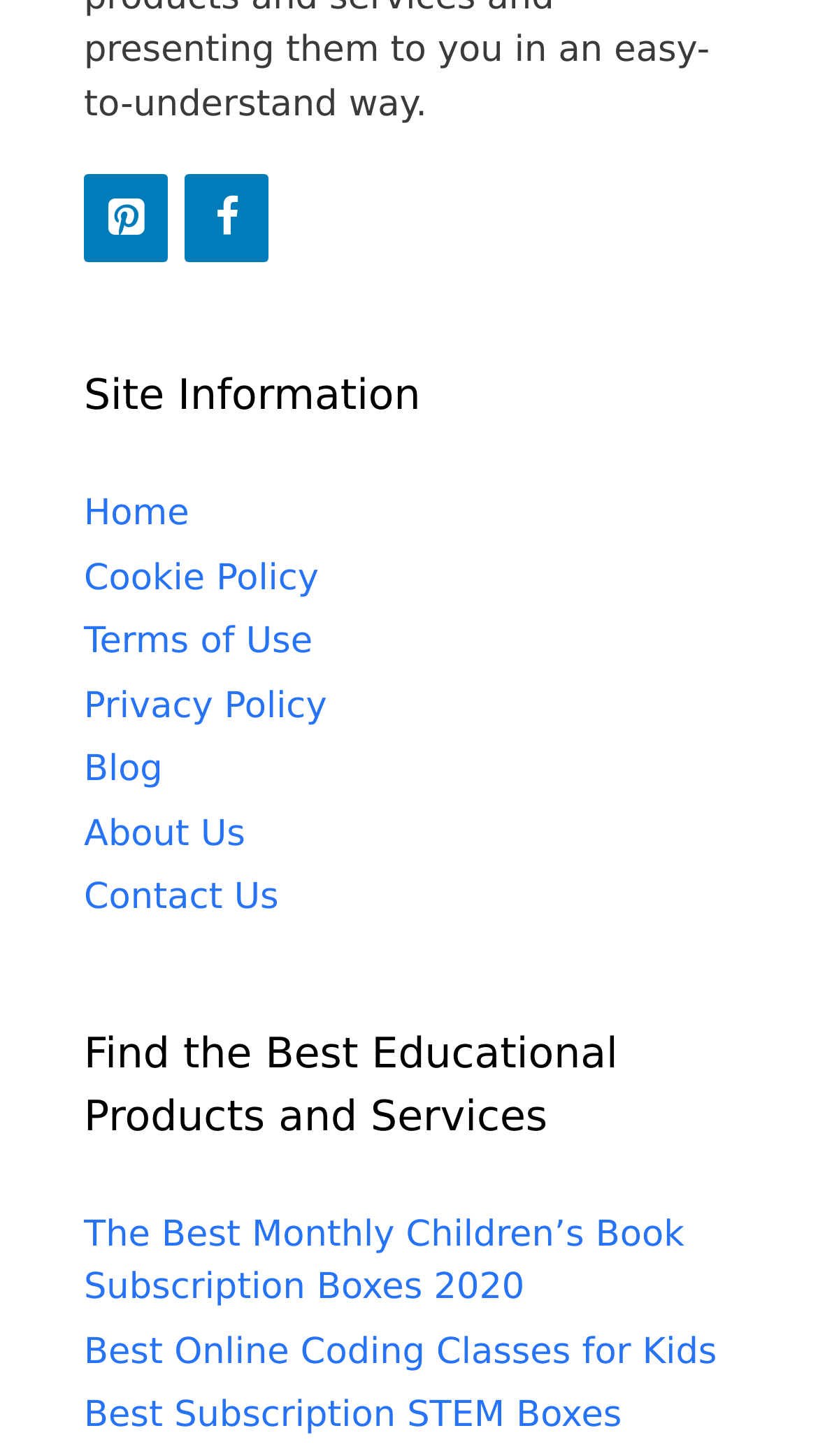What is the topic of the third article?
Identify the answer in the screenshot and reply with a single word or phrase.

STEM Boxes